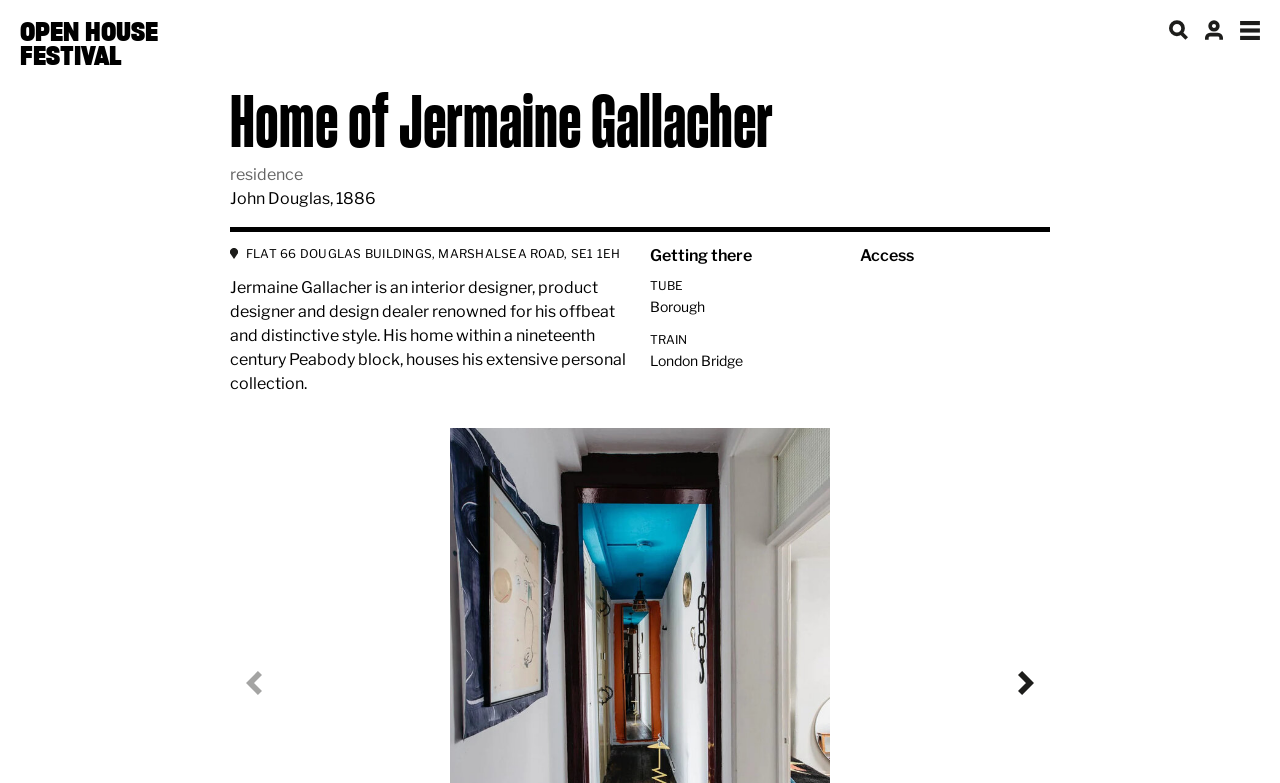Identify and provide the title of the webpage.

OPEN HOUSE
FESTIVAL